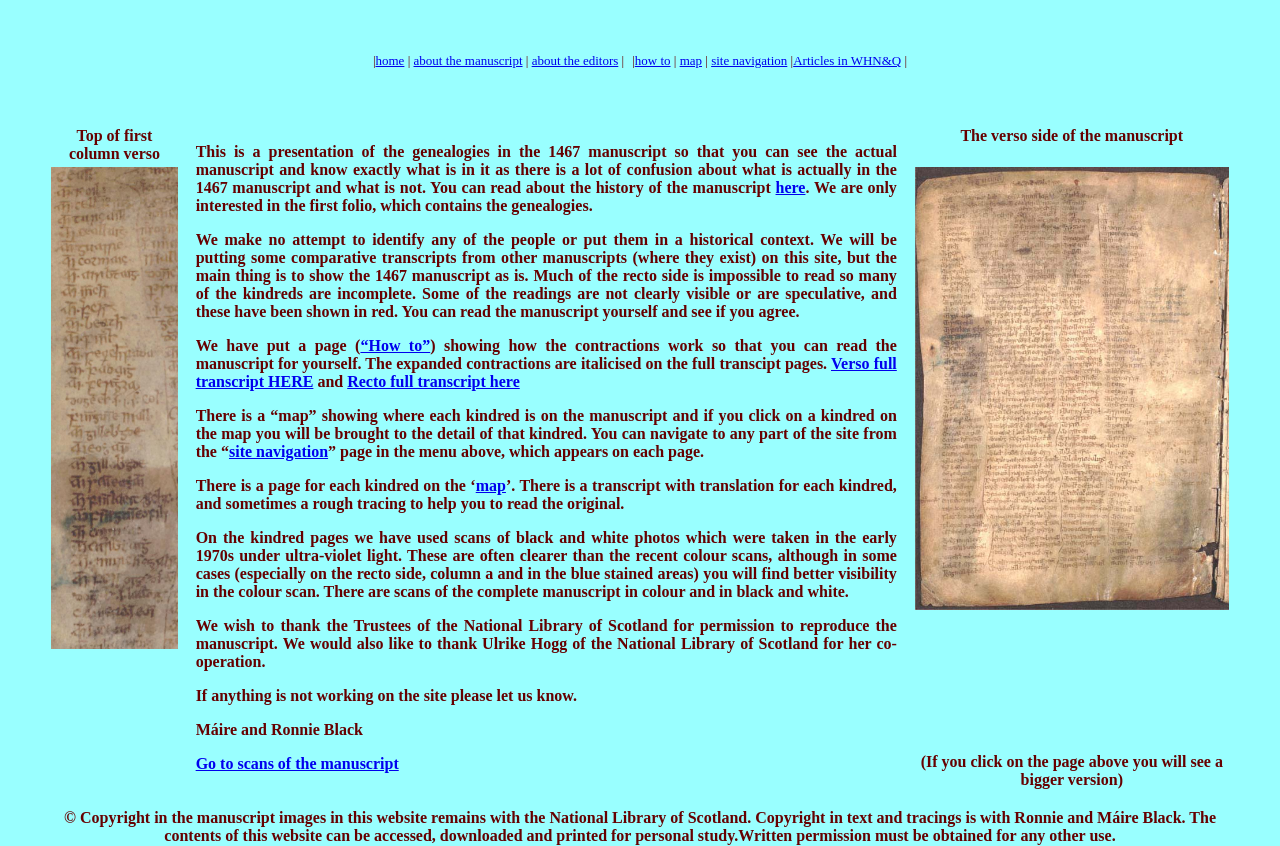Determine the bounding box coordinates of the section I need to click to execute the following instruction: "go to 'Verso full transcript'". Provide the coordinates as four float numbers between 0 and 1, i.e., [left, top, right, bottom].

[0.153, 0.42, 0.701, 0.461]